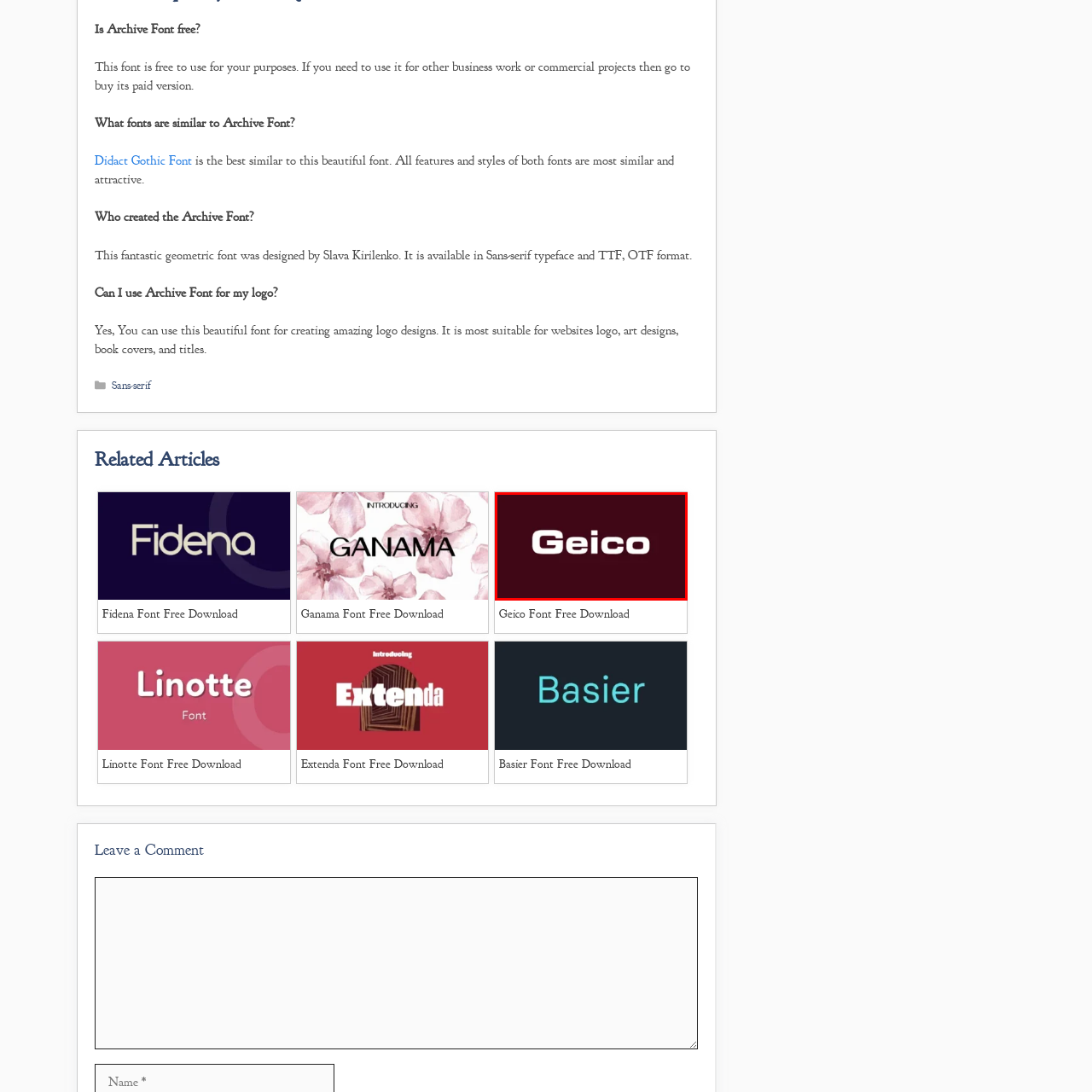Concentrate on the image area surrounded by the red border and answer the following question comprehensively: What is Geico recognized for?

Geico is recognized for its memorable marketing campaigns, often highlighting their affordable car insurance services. This implies that Geico is known for its effective and memorable marketing efforts.